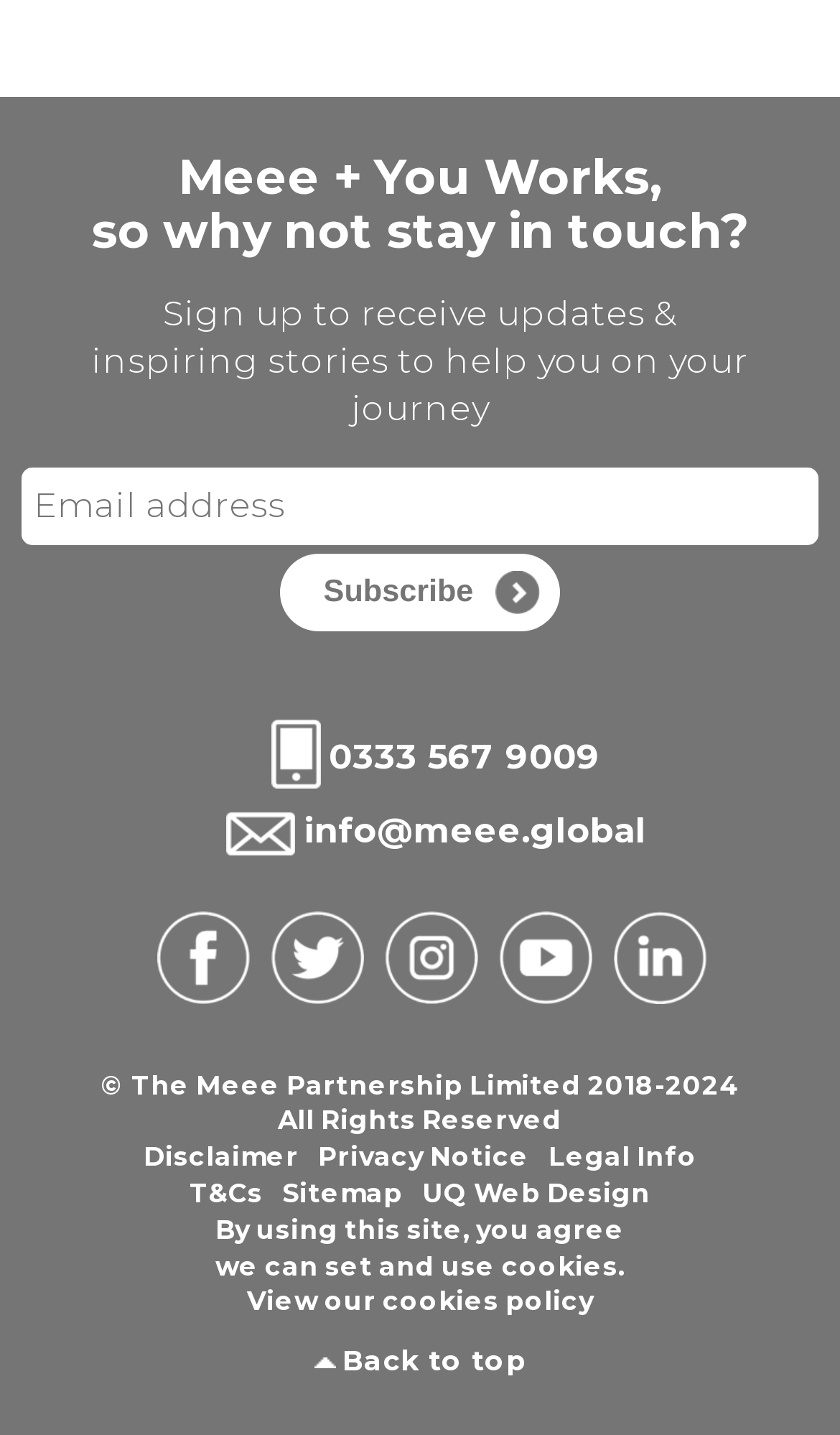Given the element description: "Subscribe", predict the bounding box coordinates of the UI element it refers to, using four float numbers between 0 and 1, i.e., [left, top, right, bottom].

[0.334, 0.386, 0.666, 0.44]